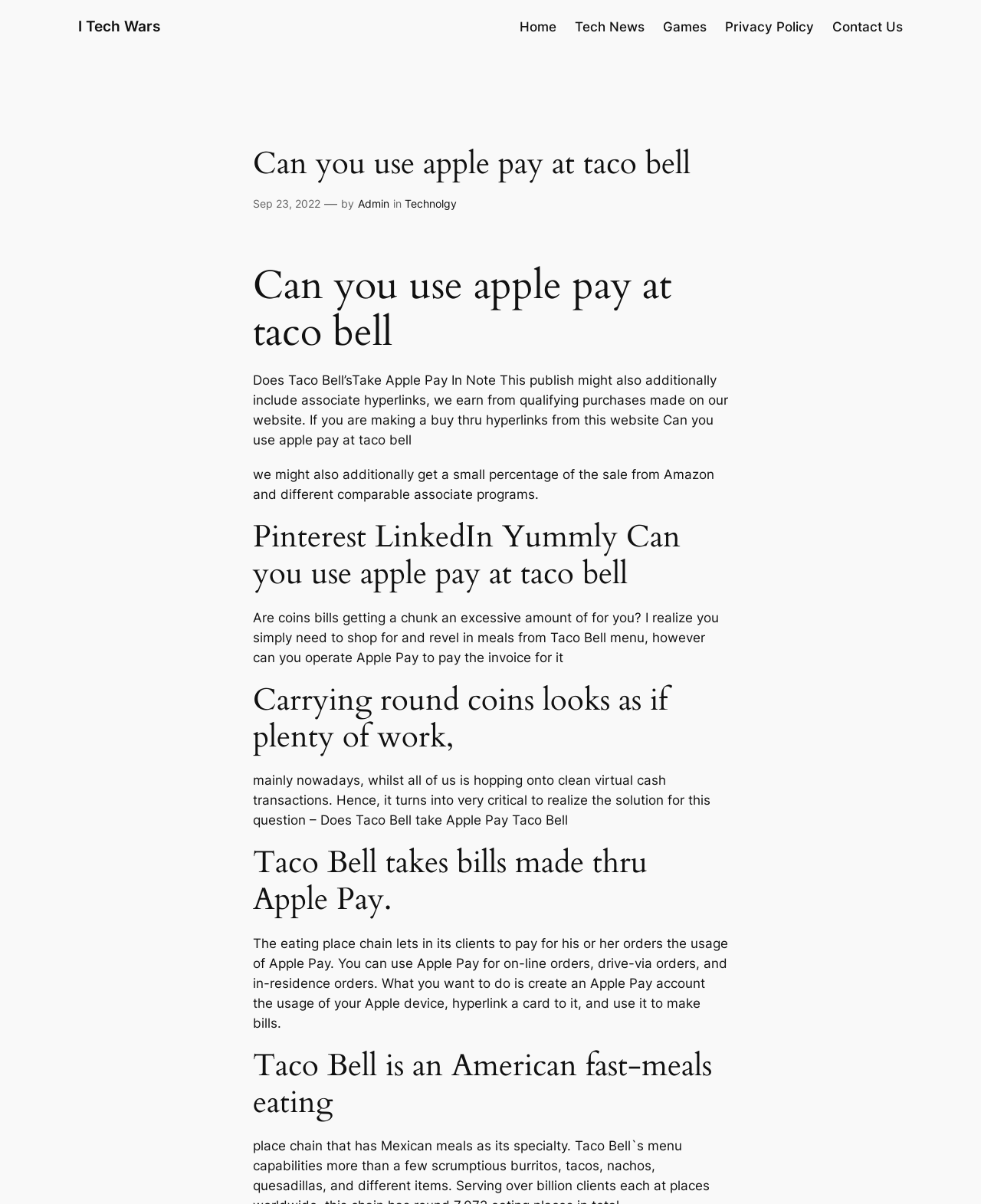Please provide the bounding box coordinates for the UI element as described: "Sep 23, 2022". The coordinates must be four floats between 0 and 1, represented as [left, top, right, bottom].

[0.258, 0.164, 0.327, 0.175]